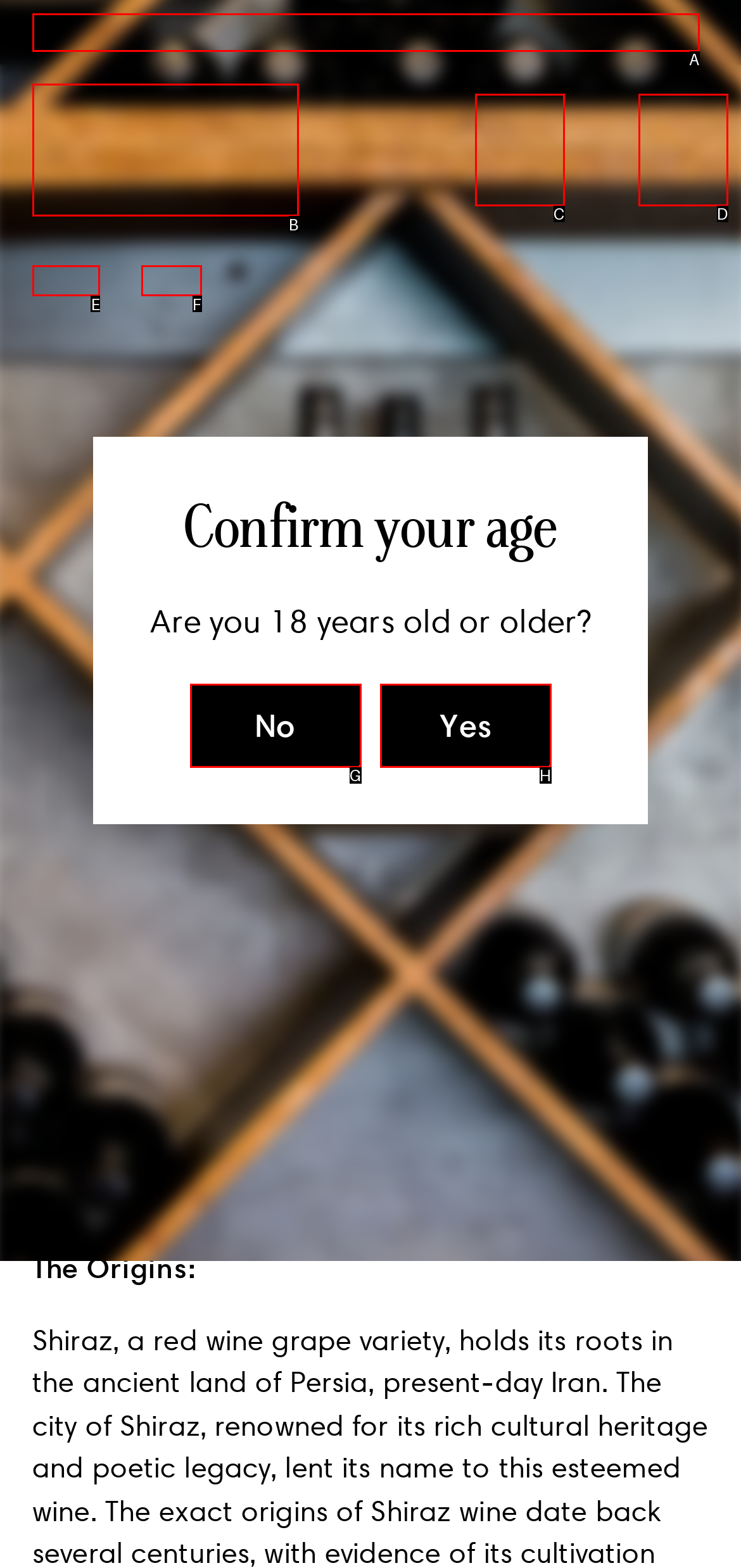Point out the HTML element that matches the following description: Search
Answer with the letter from the provided choices.

C